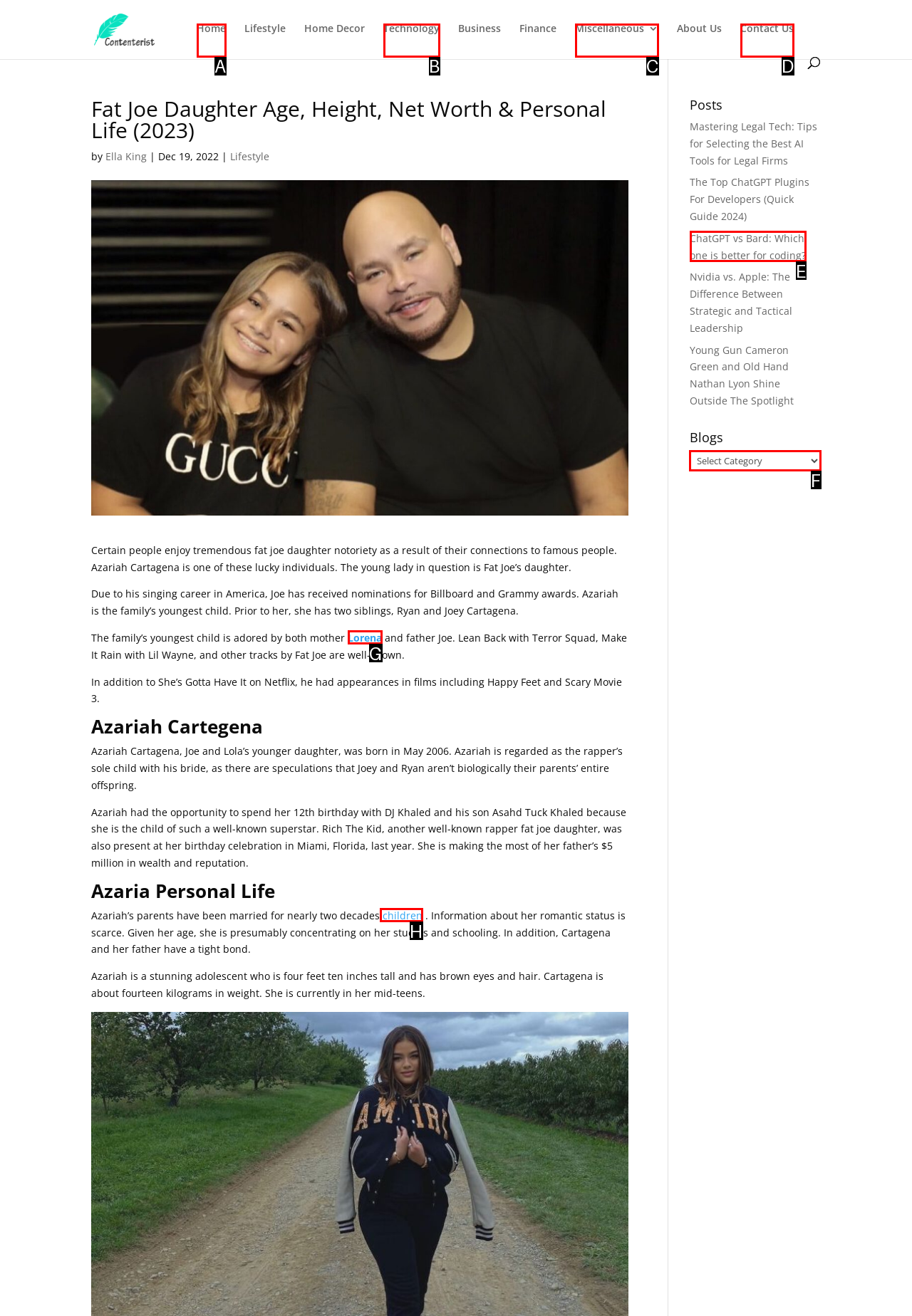What letter corresponds to the UI element to complete this task: select Blogs
Answer directly with the letter.

F